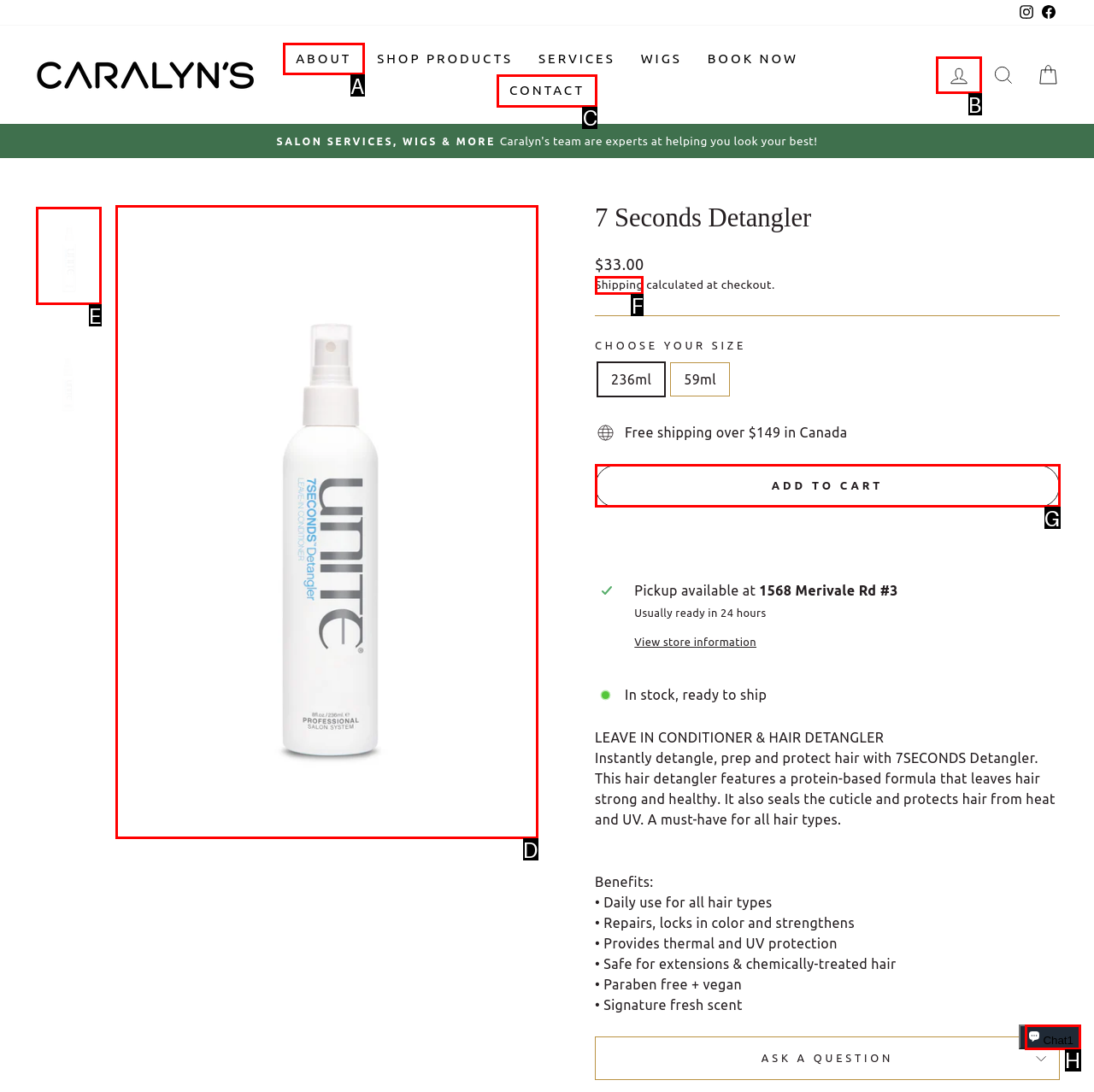Choose the UI element you need to click to carry out the task: Click the 'LOG IN' link.
Respond with the corresponding option's letter.

B